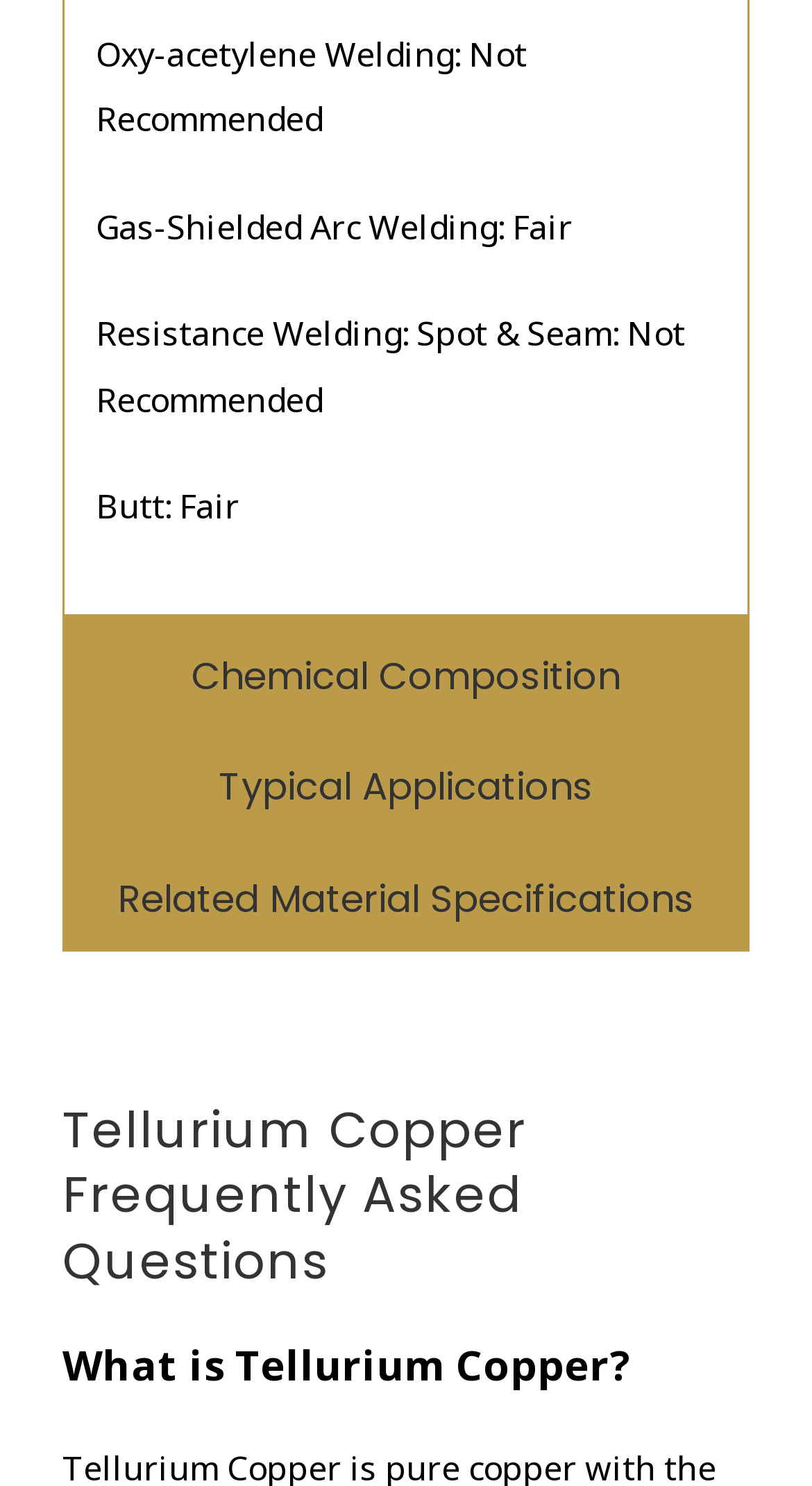Reply to the question with a brief word or phrase: What is the topic of the frequently asked questions section?

Tellurium Copper